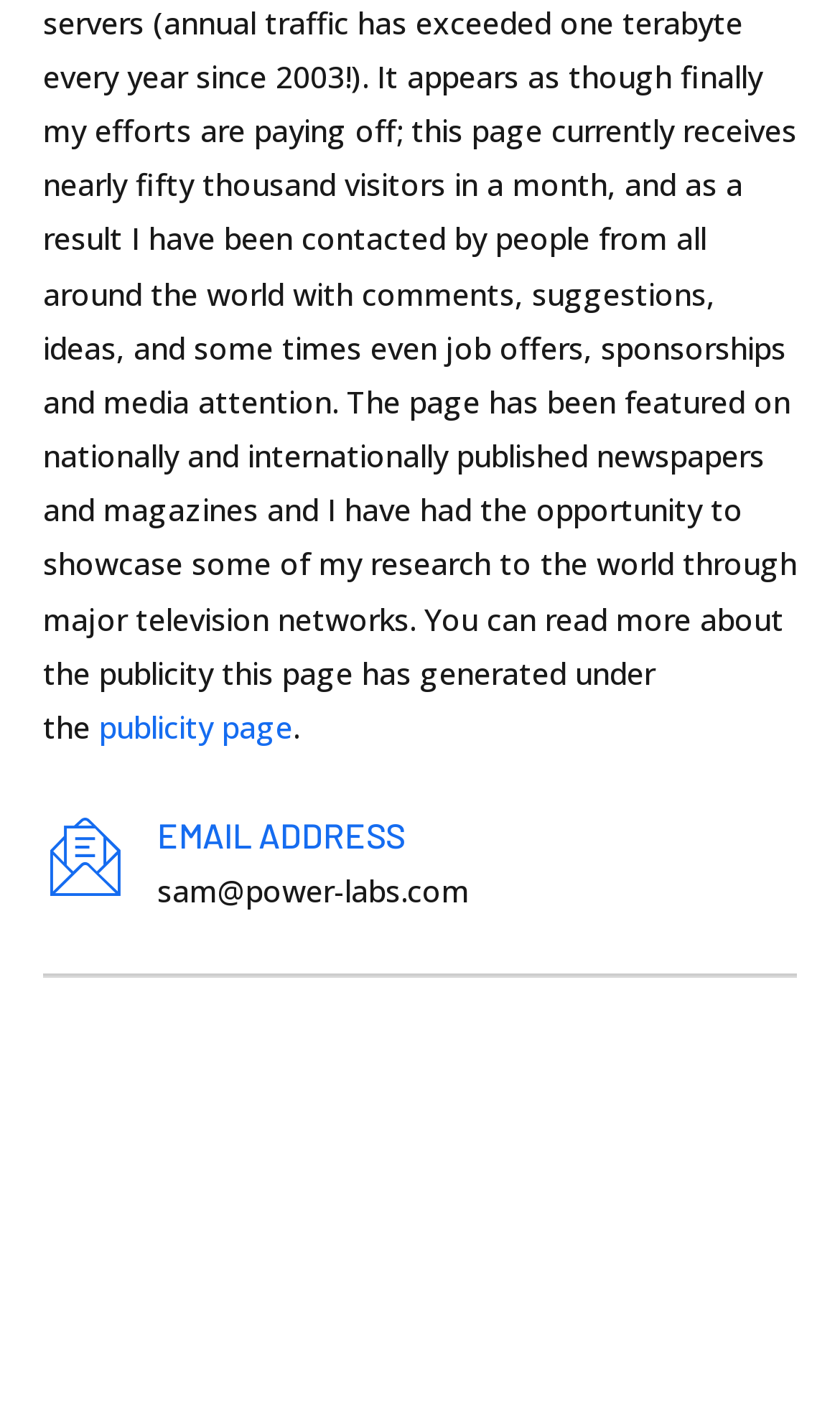Extract the bounding box for the UI element that matches this description: "publicity page".

[0.118, 0.498, 0.349, 0.526]